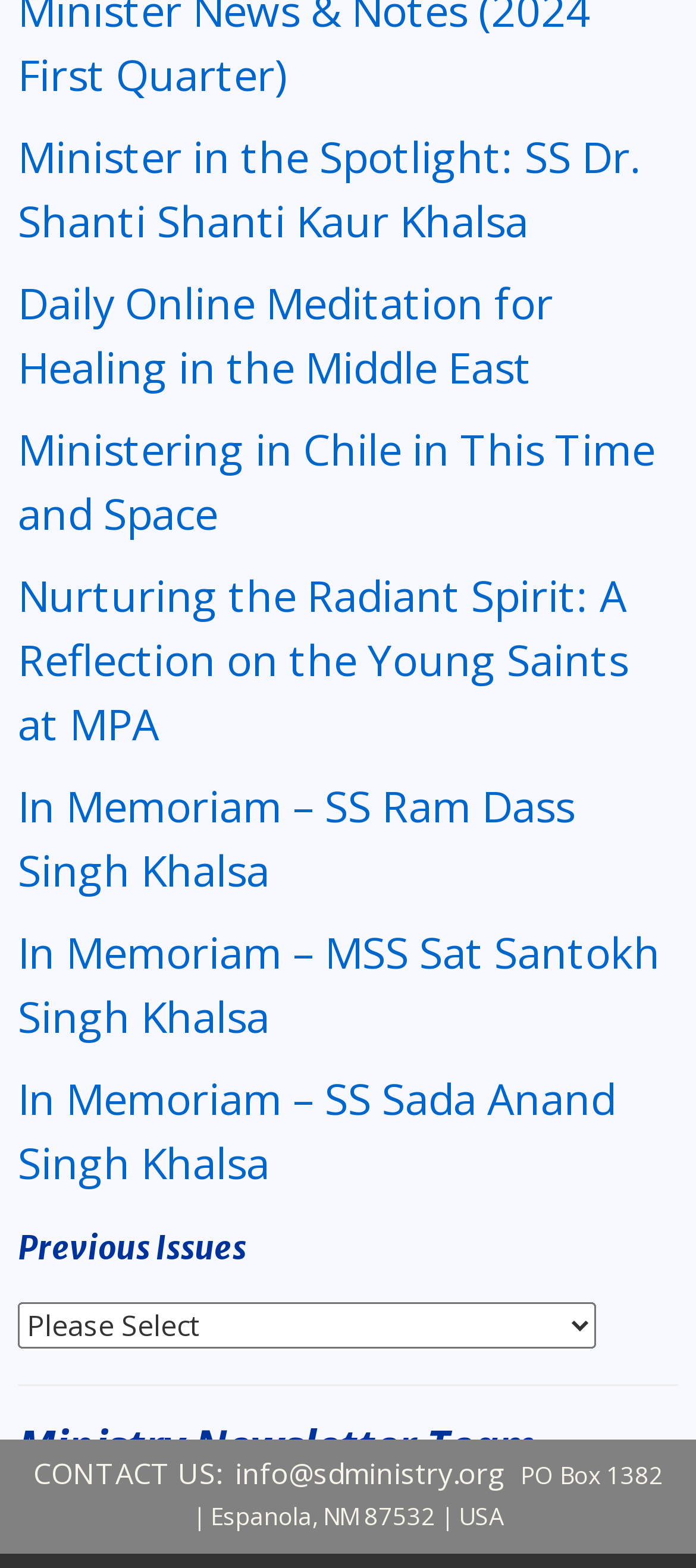How many links are in the 'Ministry Newsletter Team' section?
Craft a detailed and extensive response to the question.

I found the 'heading' element with the text 'Ministry Newsletter Team' and then counted the number of 'link' elements within that section, which are 2.